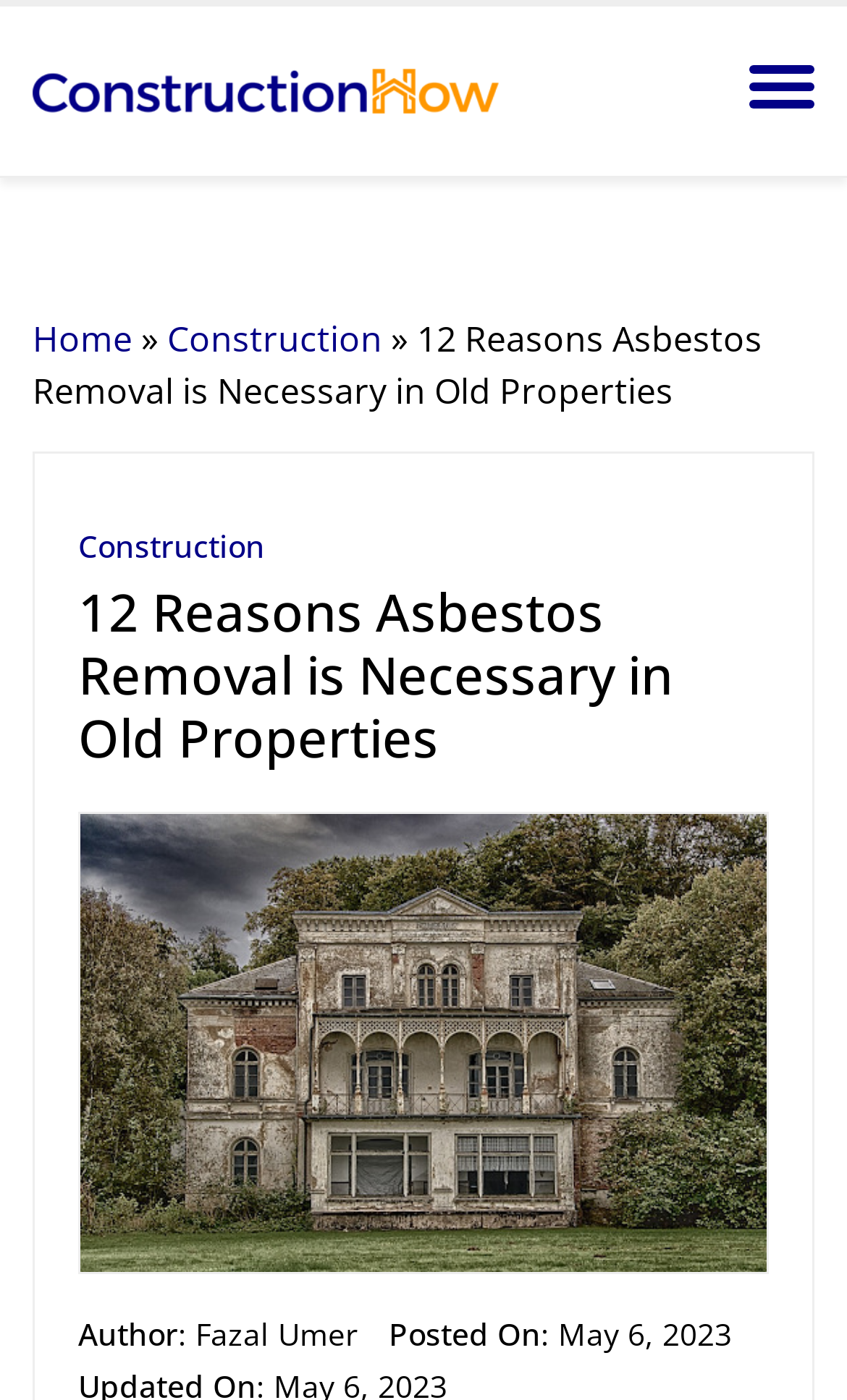What is the category of the article?
Using the image provided, answer with just one word or phrase.

Construction